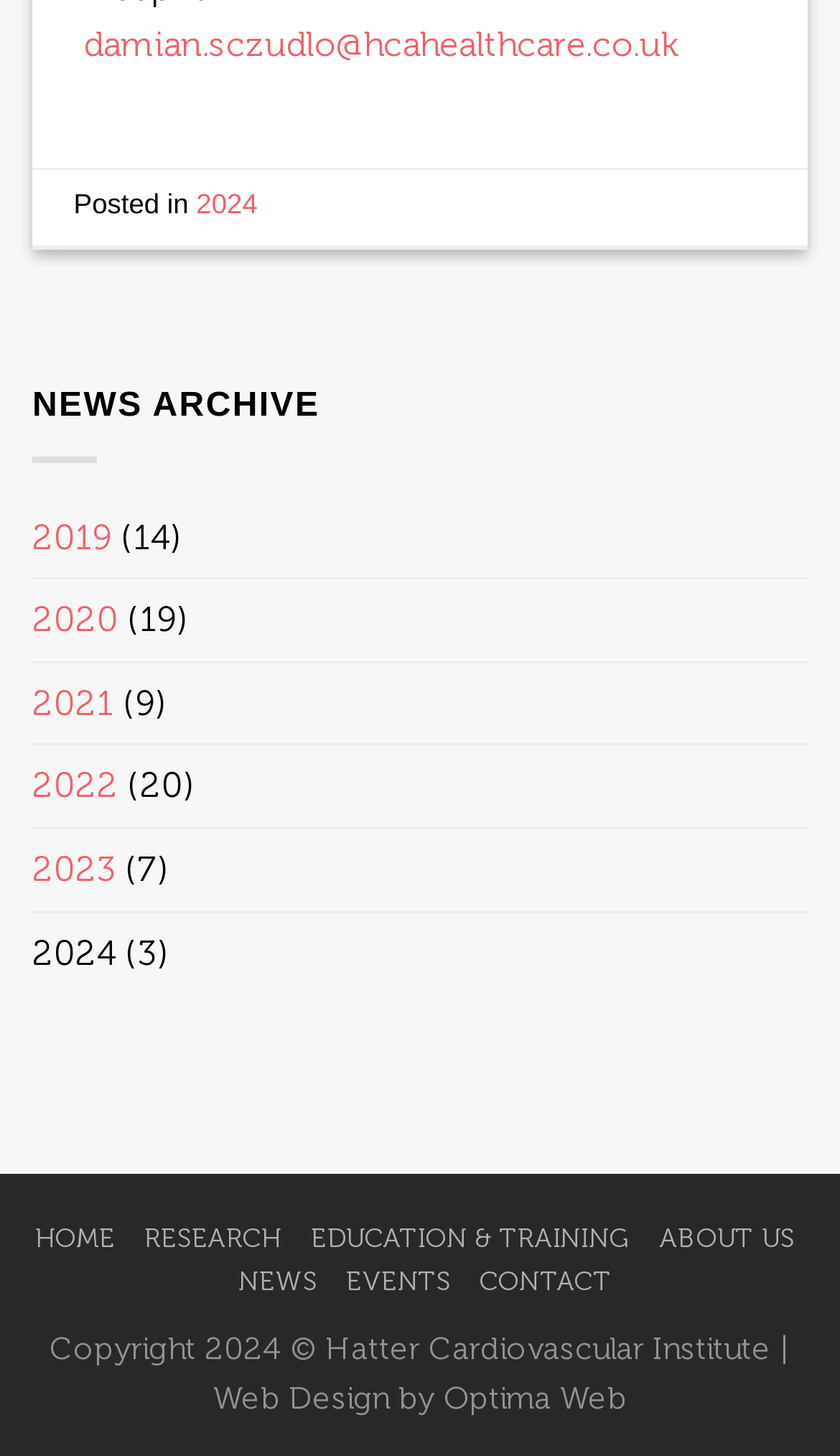Find the bounding box coordinates of the element to click in order to complete the given instruction: "check events."

[0.412, 0.869, 0.537, 0.891]